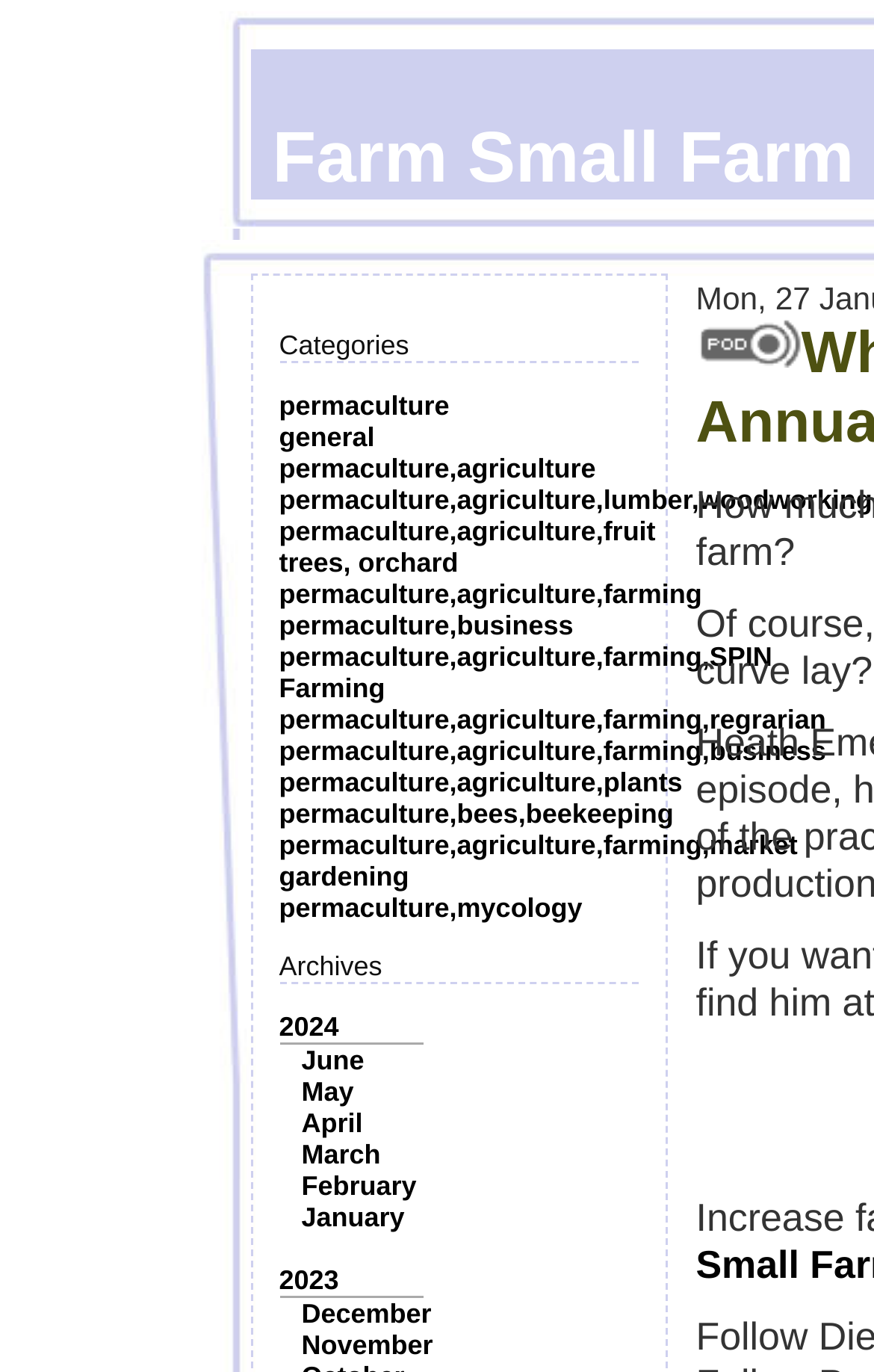Reply to the question with a single word or phrase:
Is there an image on the webpage?

Yes